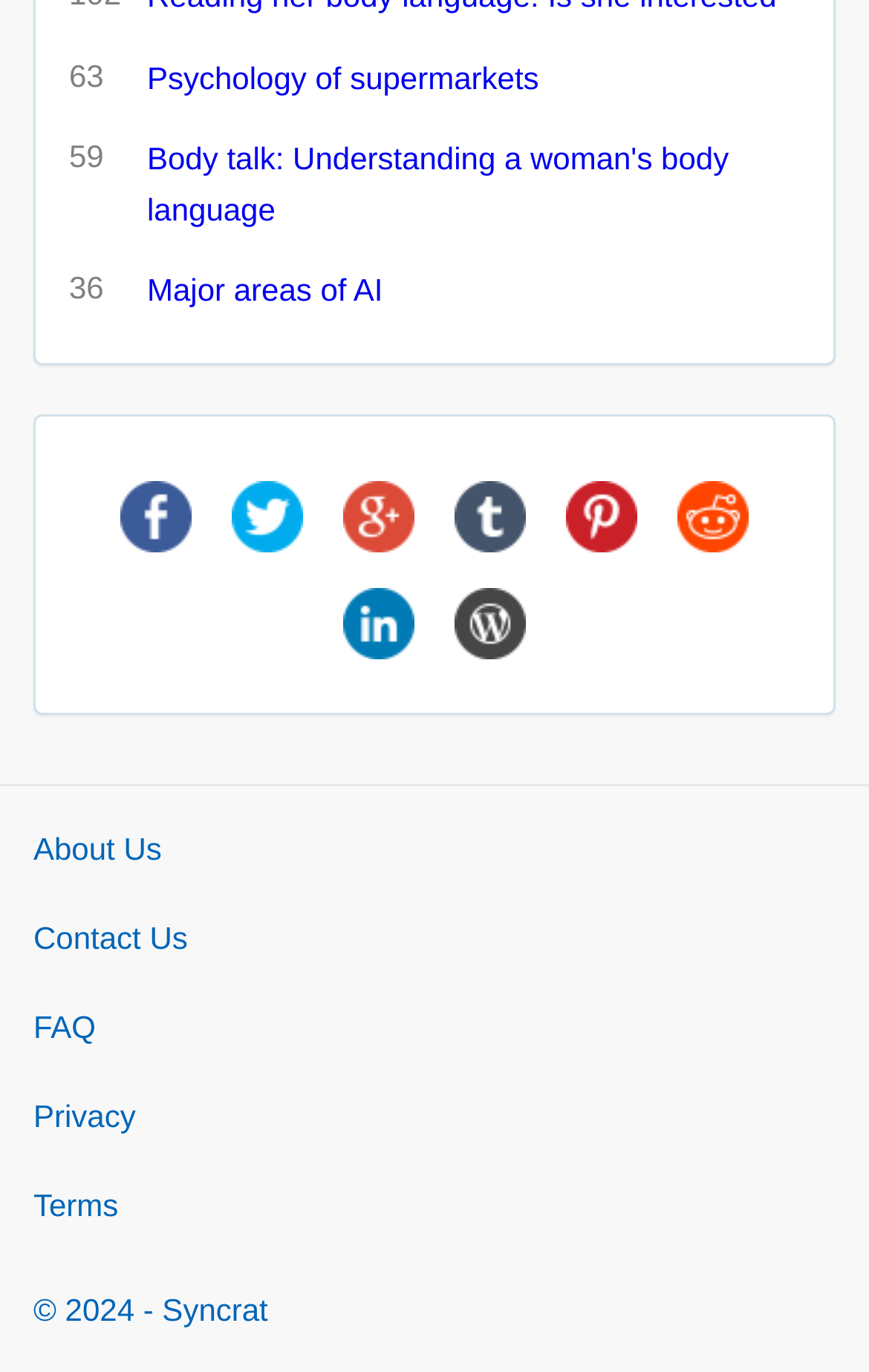Please determine the bounding box coordinates of the element's region to click for the following instruction: "Visit the about us page".

[0.0, 0.586, 1.0, 0.651]